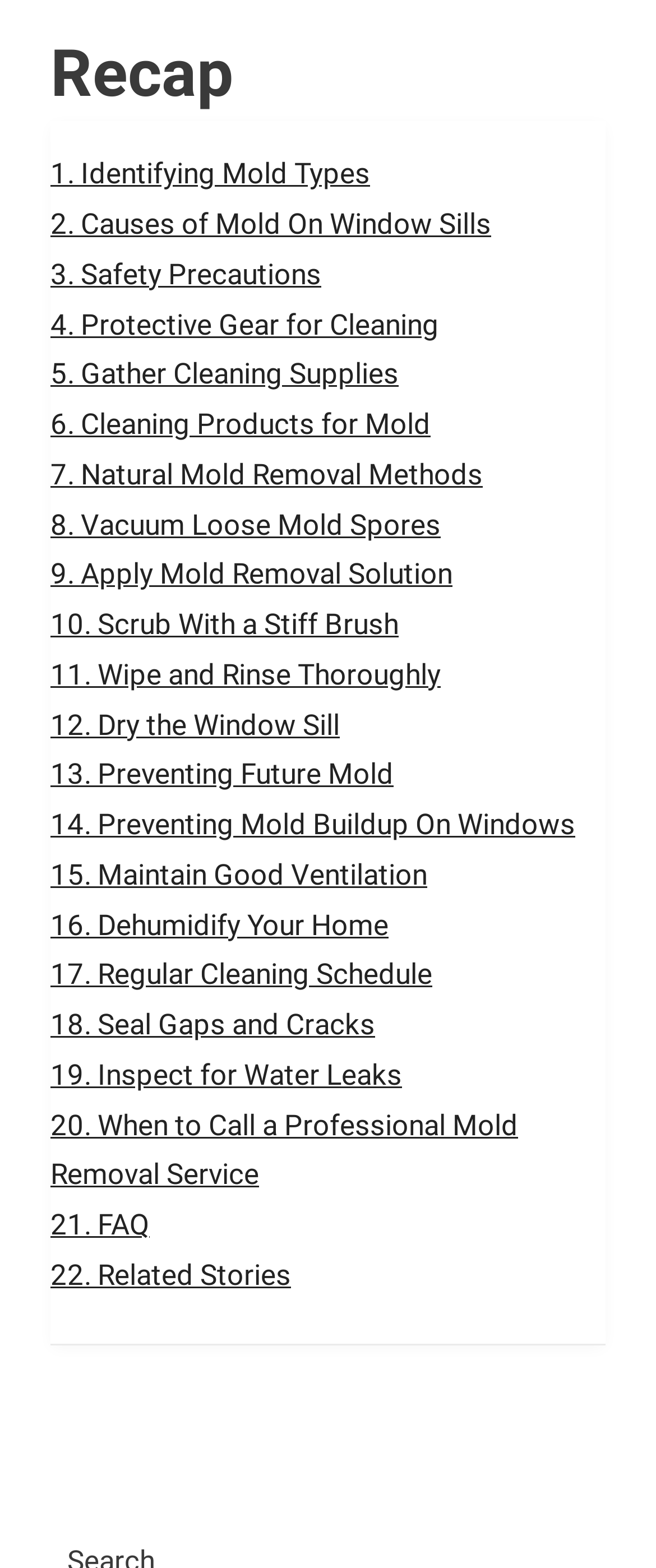Please find and report the bounding box coordinates of the element to click in order to perform the following action: "View related stories". The coordinates should be expressed as four float numbers between 0 and 1, in the format [left, top, right, bottom].

[0.077, 0.802, 0.444, 0.824]